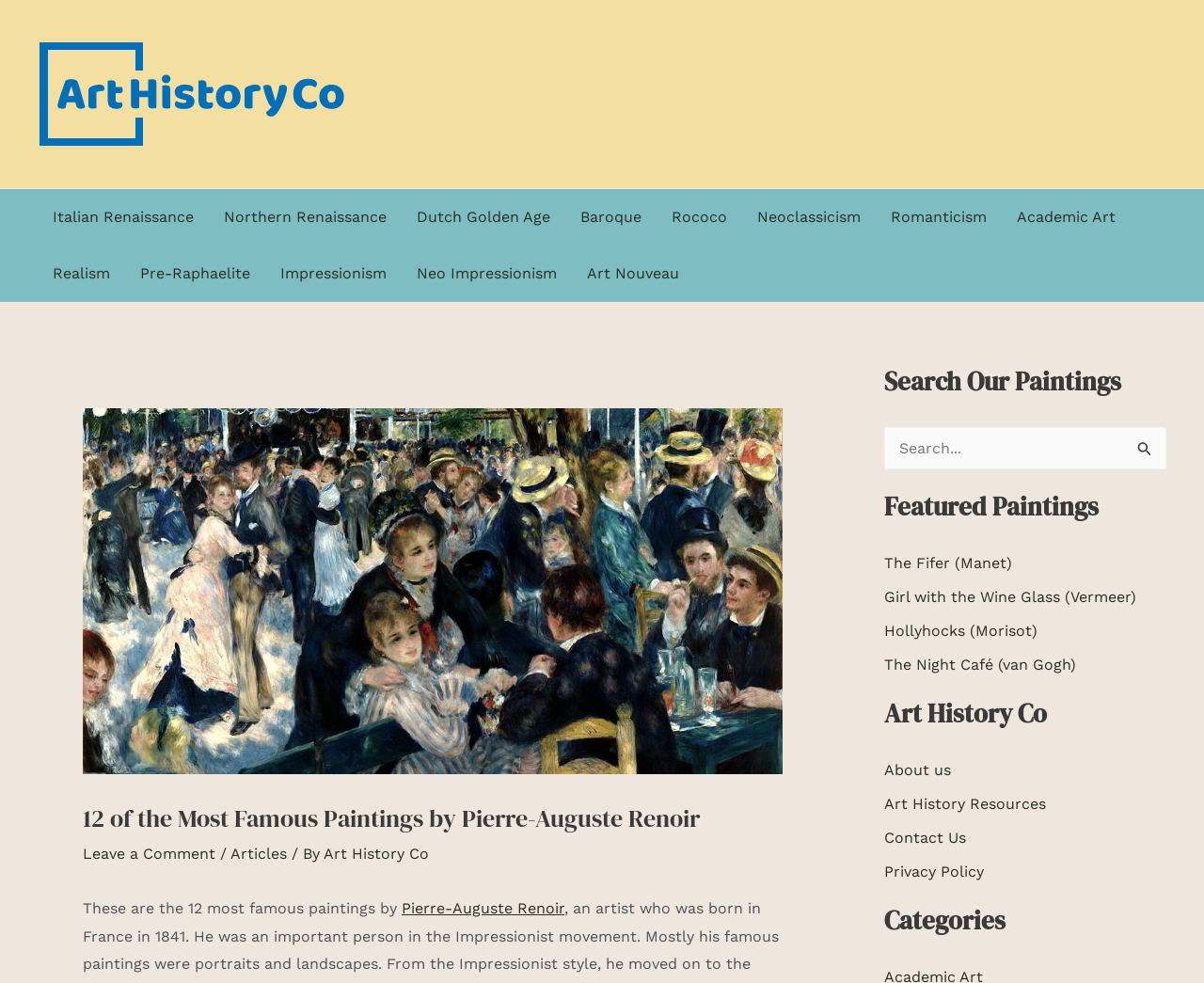Locate the bounding box of the user interface element based on this description: "Art History Resources".

[0.734, 0.809, 0.869, 0.827]